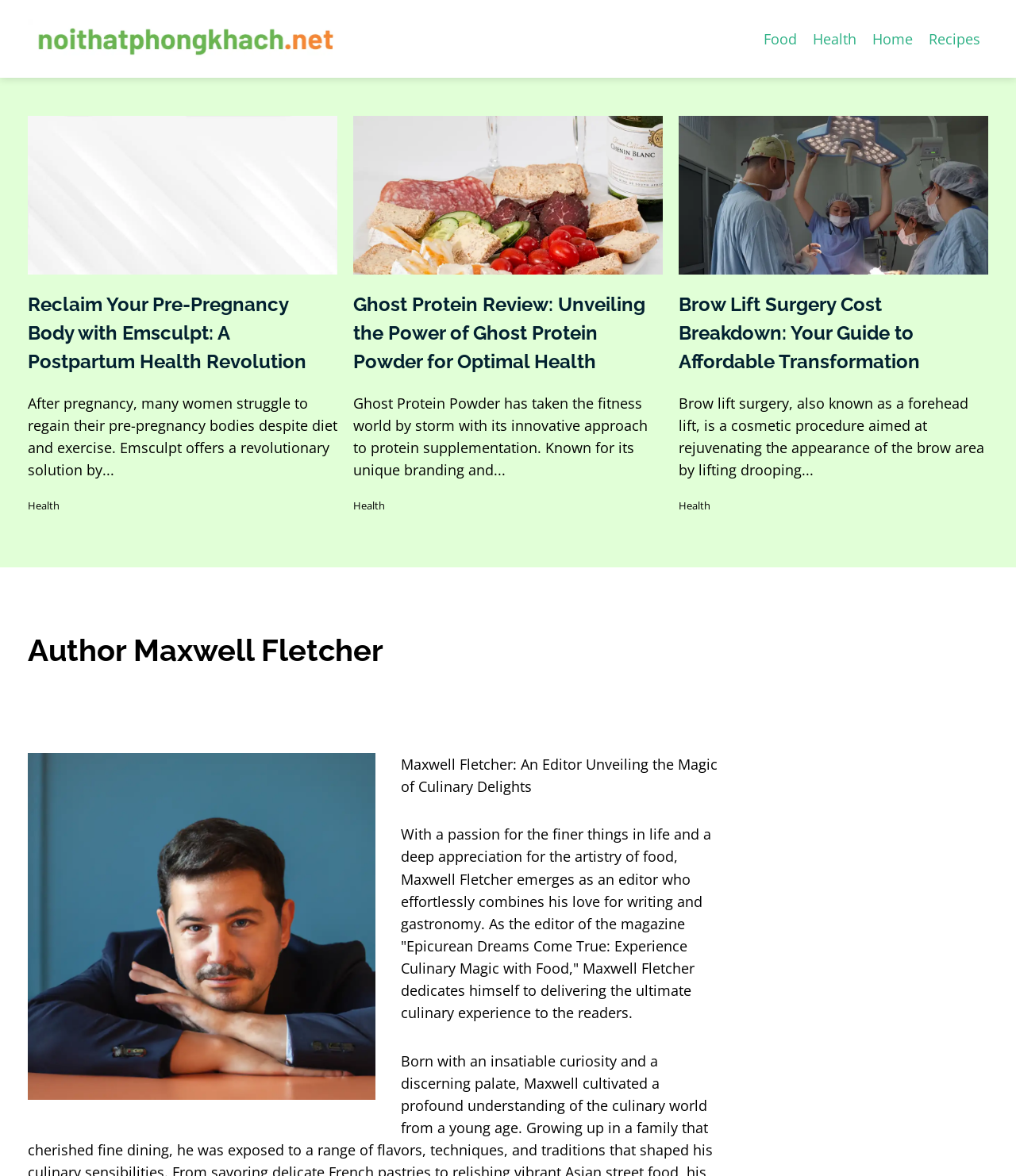Please find the bounding box coordinates of the element that needs to be clicked to perform the following instruction: "Read the article about Reclaim Your Pre-Pregnancy Body with Emsculpt". The bounding box coordinates should be four float numbers between 0 and 1, represented as [left, top, right, bottom].

[0.027, 0.247, 0.332, 0.32]